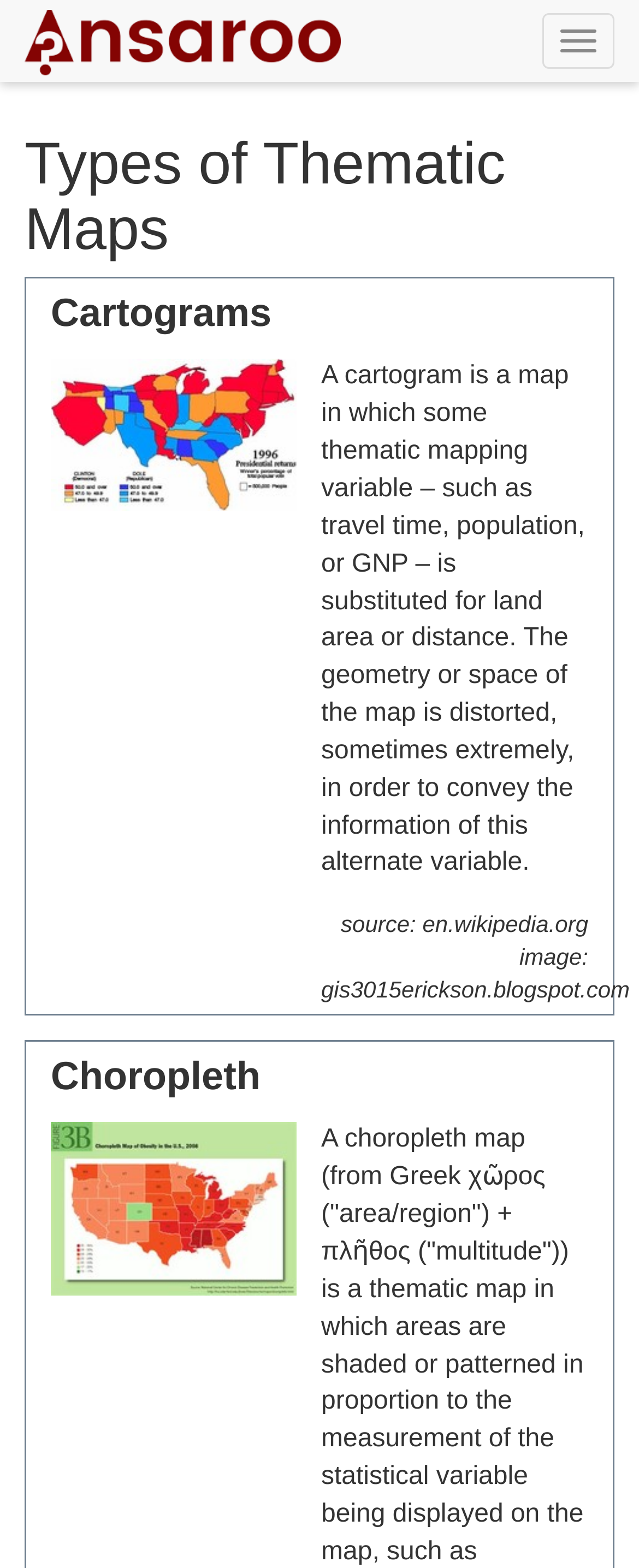What is the main heading of this webpage? Please extract and provide it.

Types of Thematic Maps